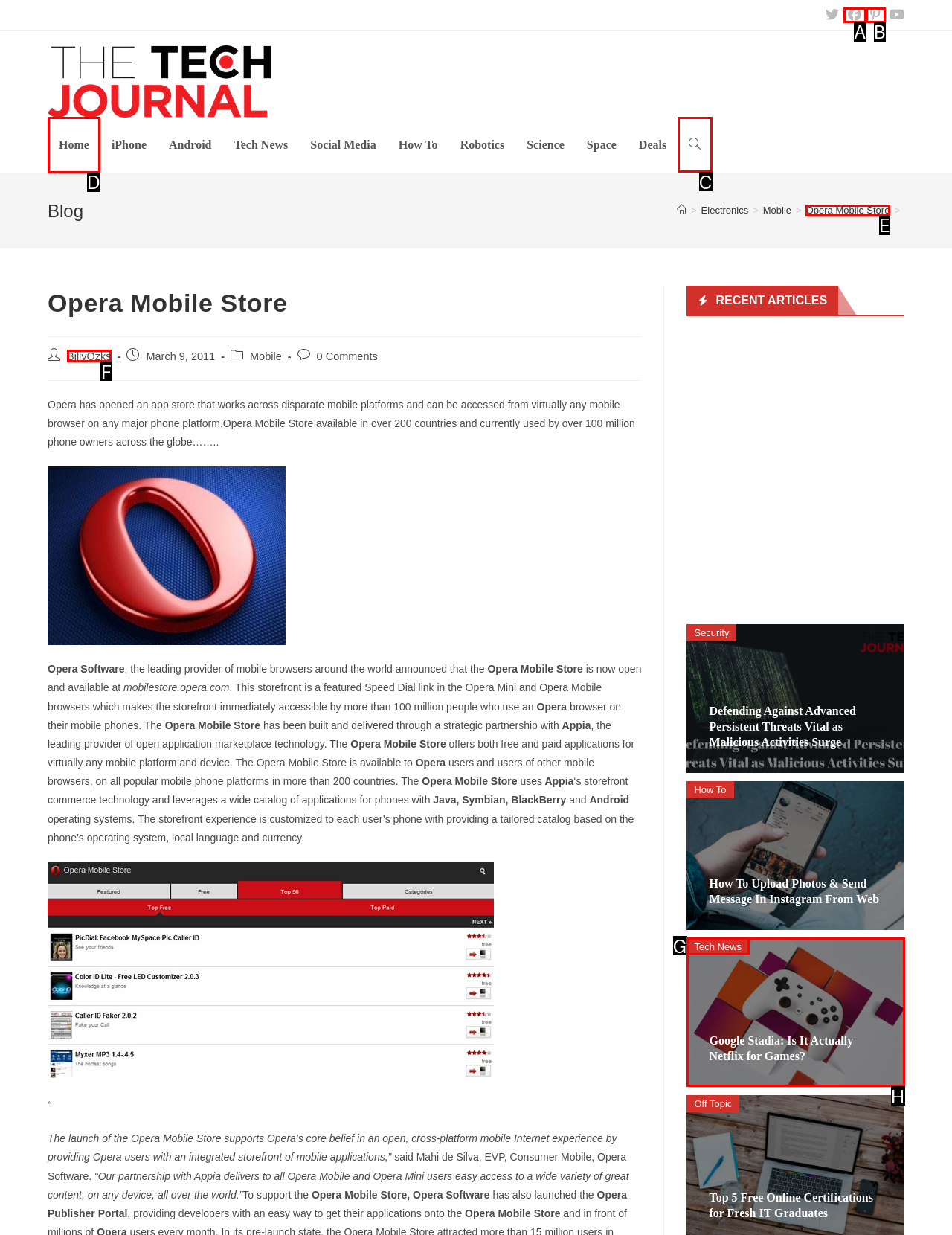Tell me which one HTML element I should click to complete the following task: Go to the Home page Answer with the option's letter from the given choices directly.

D